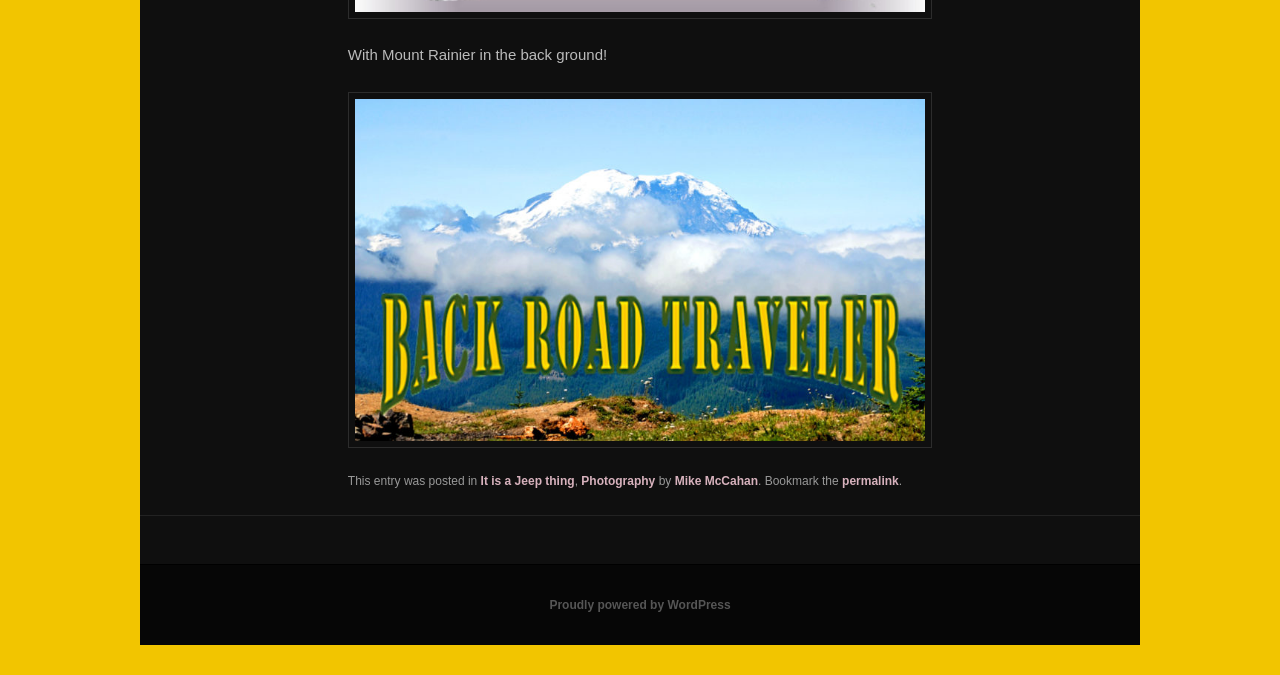Identify the bounding box coordinates for the UI element described as follows: Photography. Use the format (top-left x, top-left y, bottom-right x, bottom-right y) and ensure all values are floating point numbers between 0 and 1.

[0.454, 0.703, 0.512, 0.723]